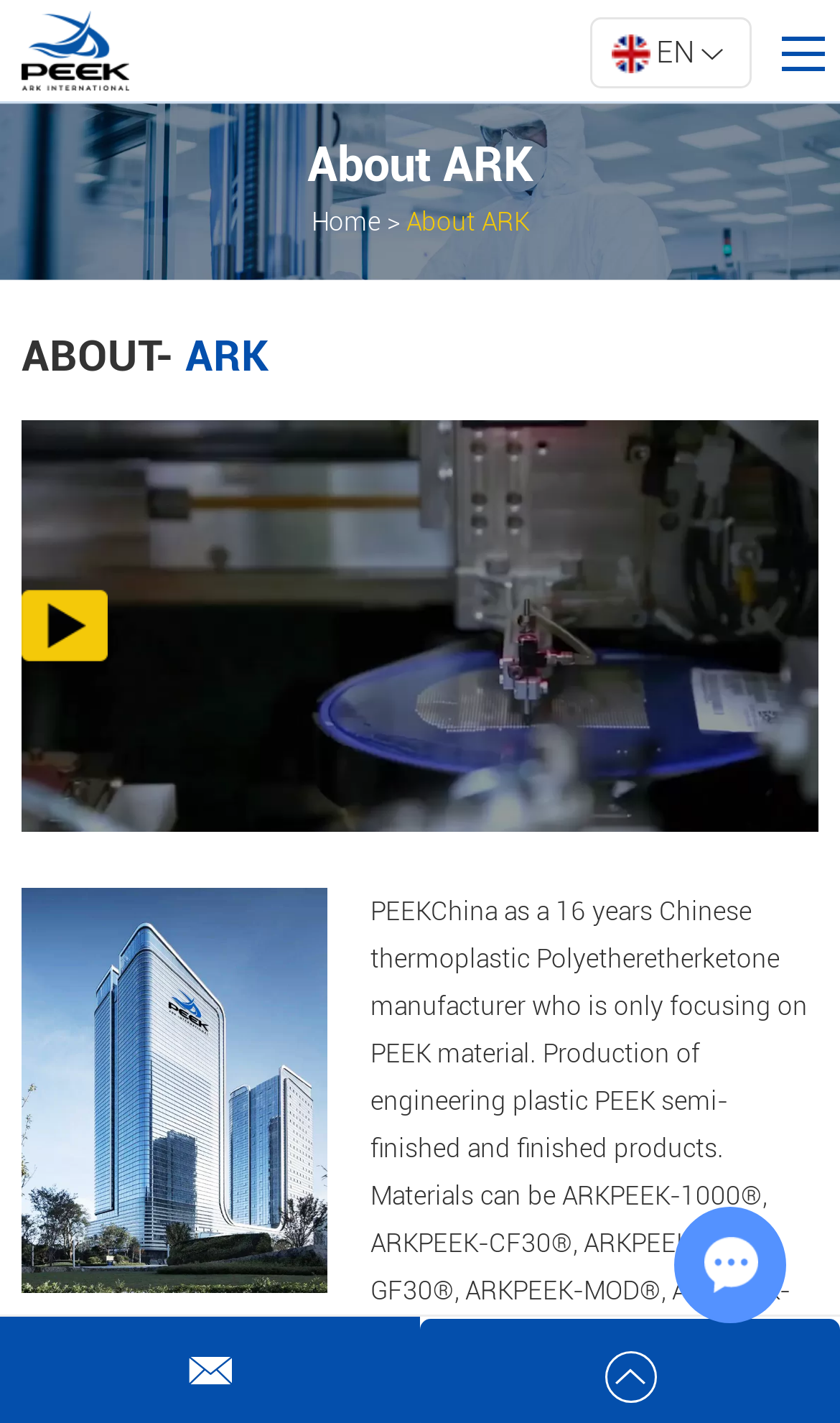How many navigation links are there?
Kindly offer a comprehensive and detailed response to the question.

I counted the number of links in the navigation menu, which are 'Home', 'Products', 'Property', 'Innovation', 'About ARK', 'Resources', 'Contact Us', and 'EN'.